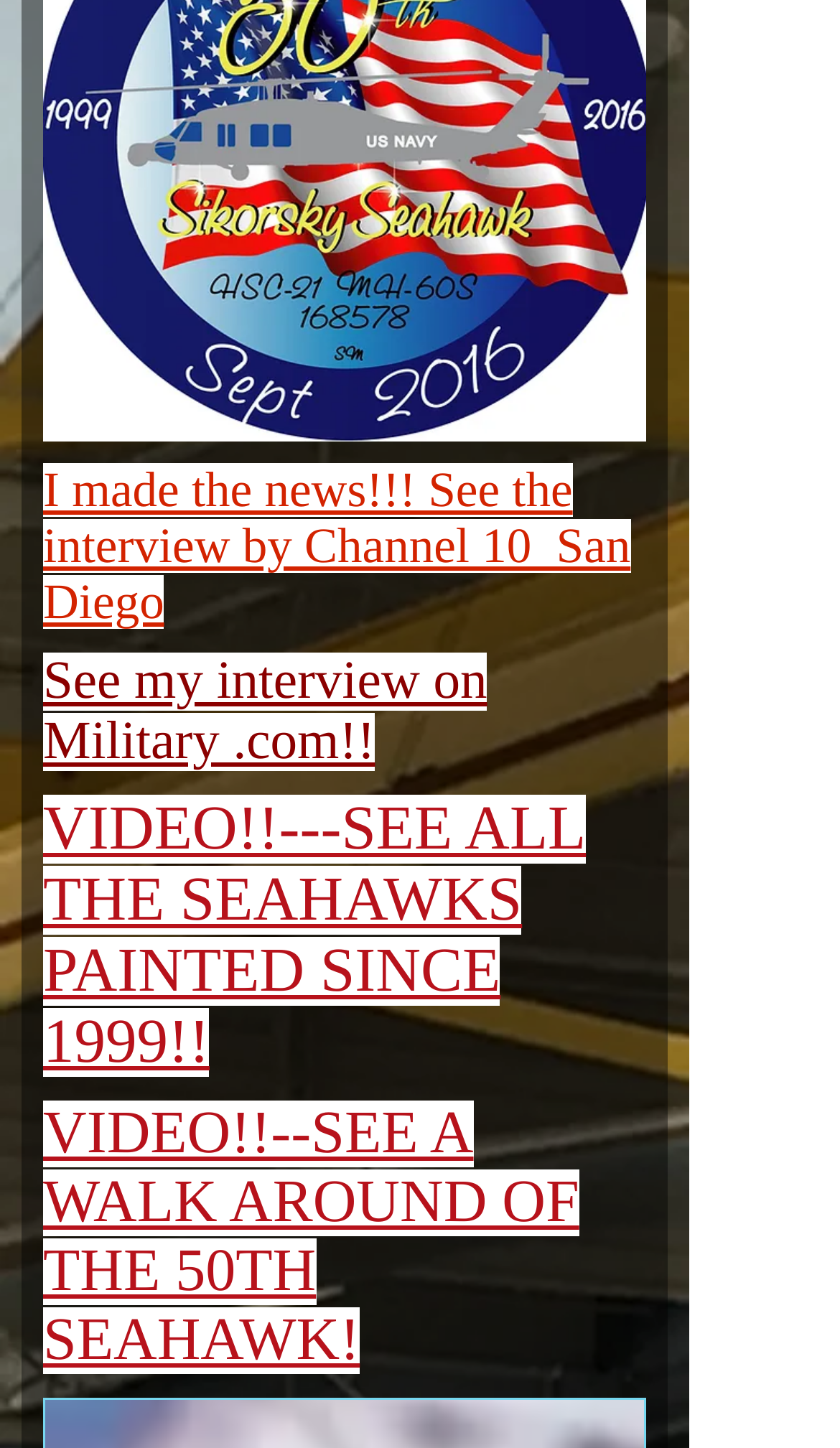Answer the question below in one word or phrase:
How many video links are on this page?

4